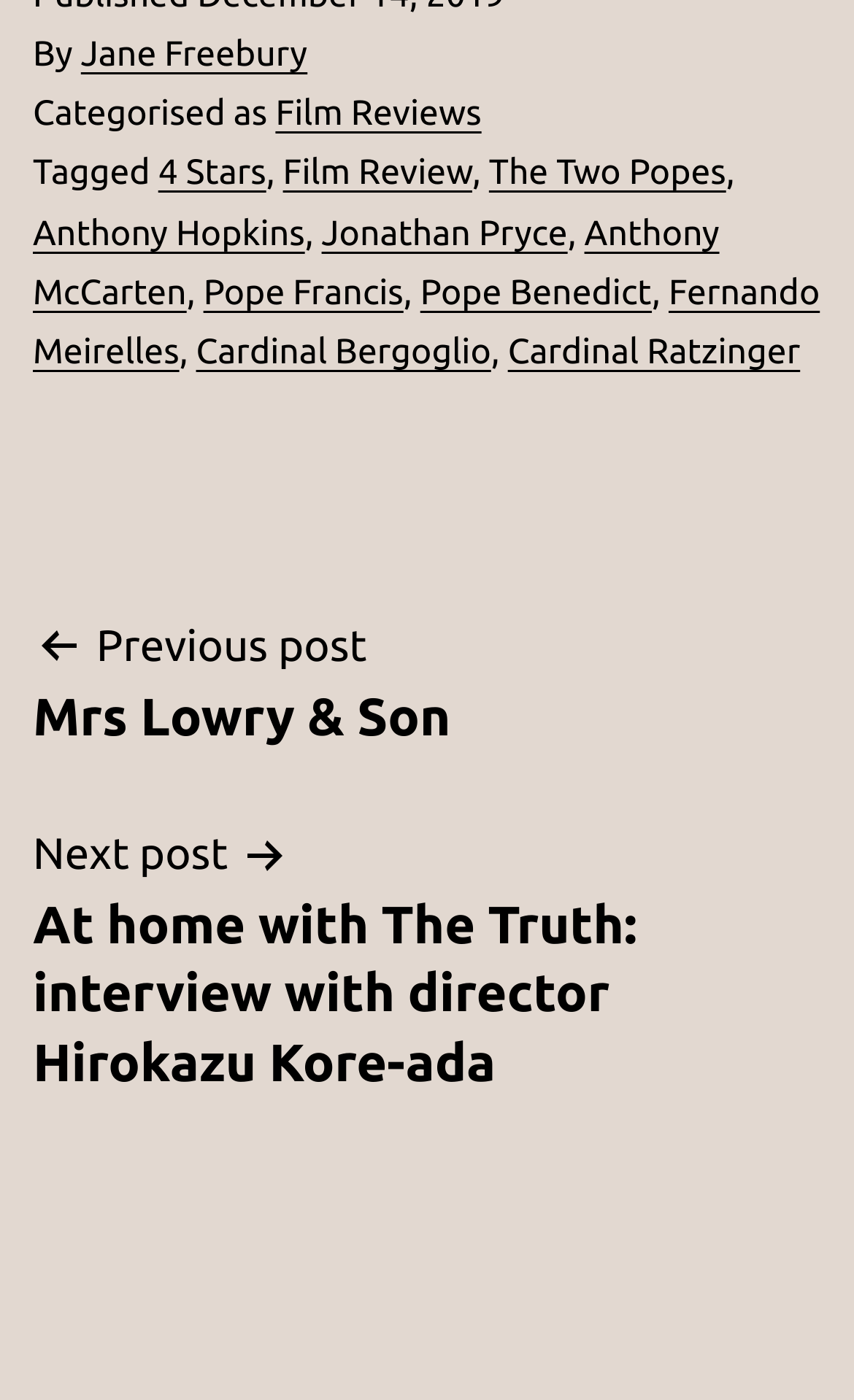Determine the bounding box coordinates for the clickable element required to fulfill the instruction: "Go to the previous post Mrs Lowry & Son". Provide the coordinates as four float numbers between 0 and 1, i.e., [left, top, right, bottom].

[0.038, 0.435, 0.962, 0.537]